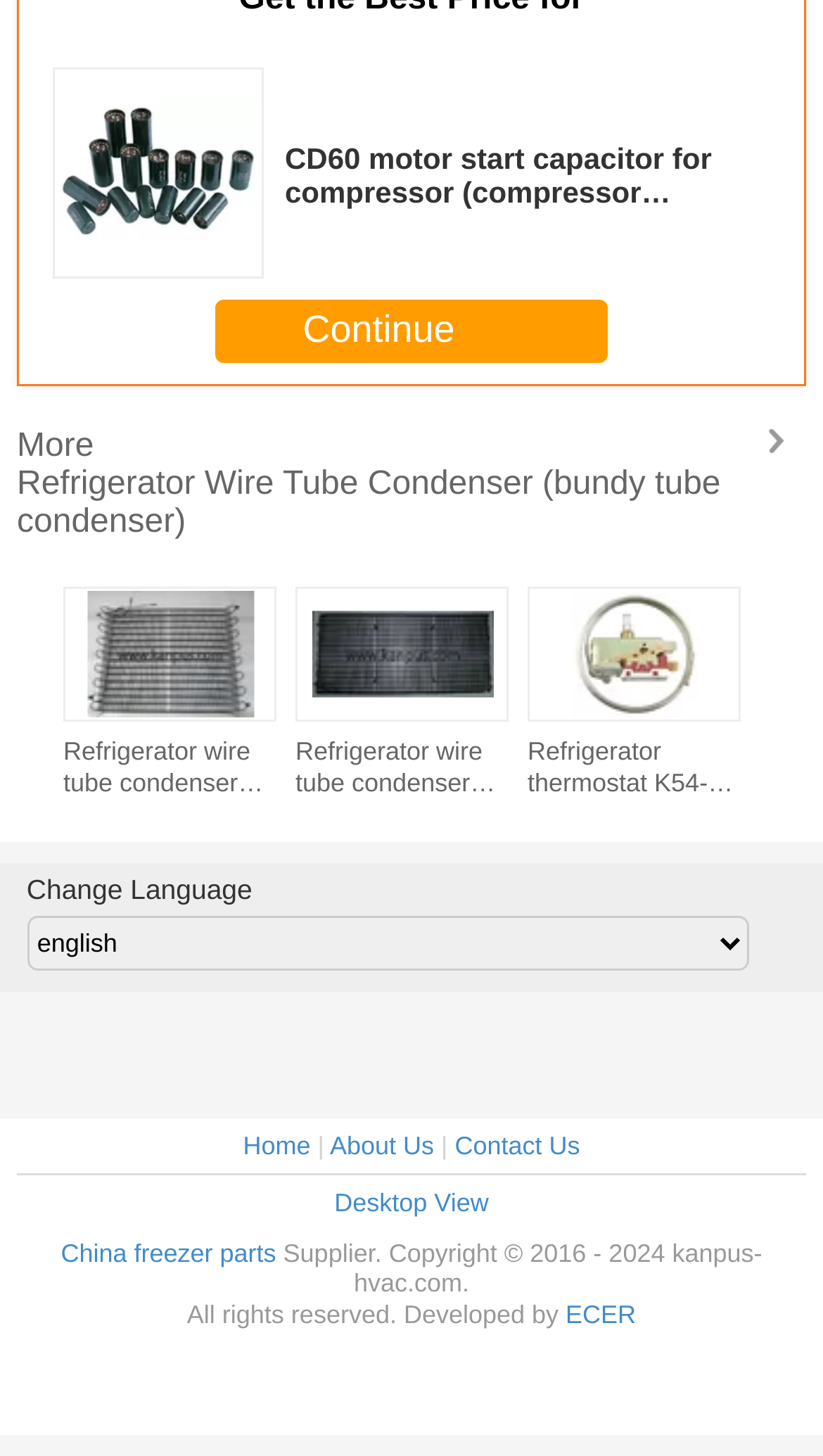Please specify the bounding box coordinates of the clickable section necessary to execute the following command: "Select a language from the dropdown menu".

[0.032, 0.629, 0.909, 0.666]